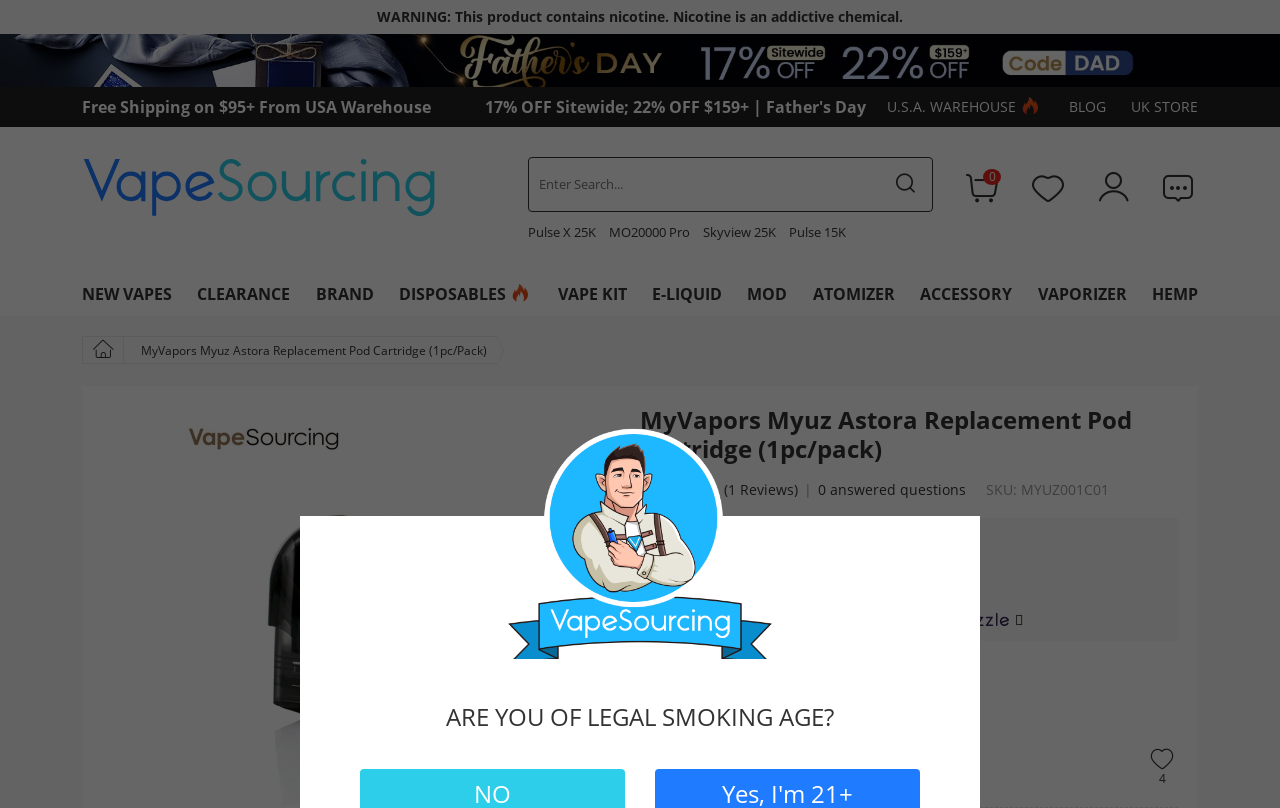Can you determine the bounding box coordinates of the area that needs to be clicked to fulfill the following instruction: "View the 'MyVapors Myuz Astora Replacement Pod Cartridge' product details"?

[0.11, 0.424, 0.38, 0.445]